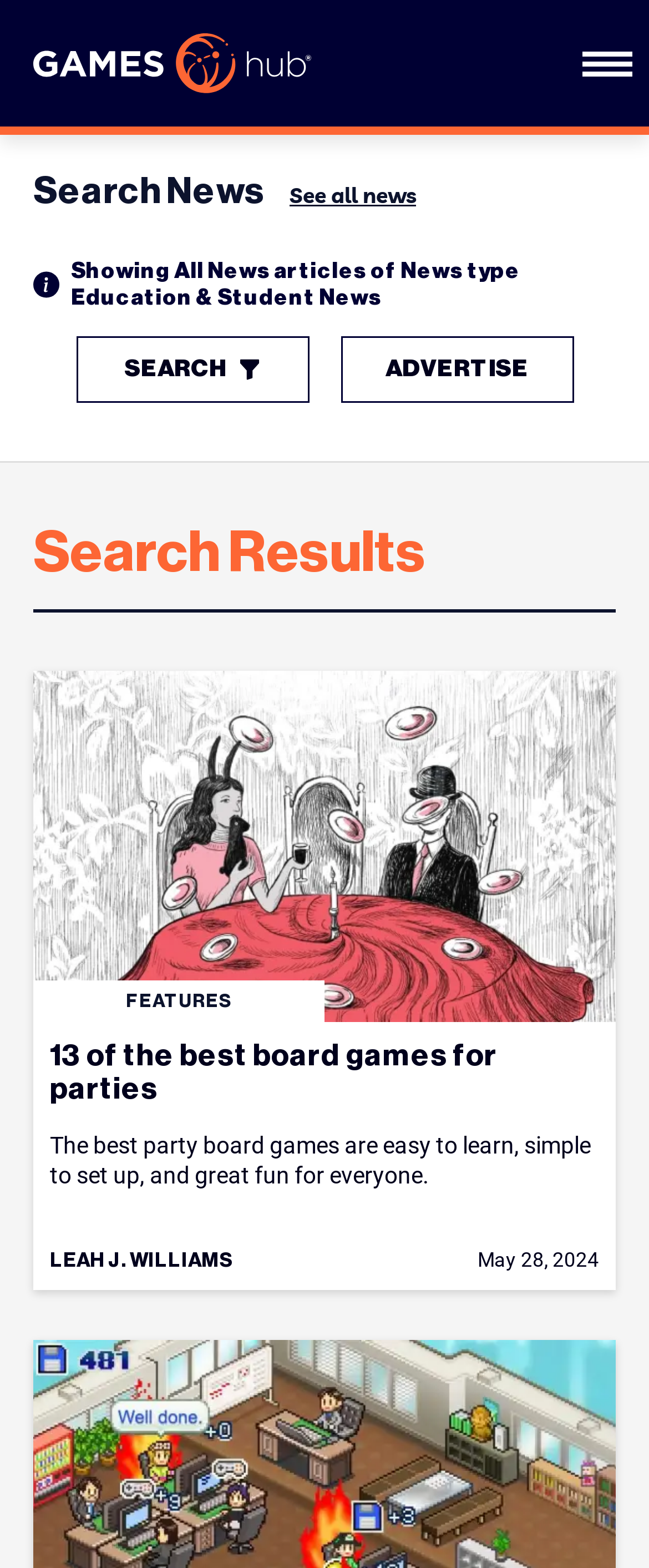How many social media links are there?
Using the image, give a concise answer in the form of a single word or short phrase.

3